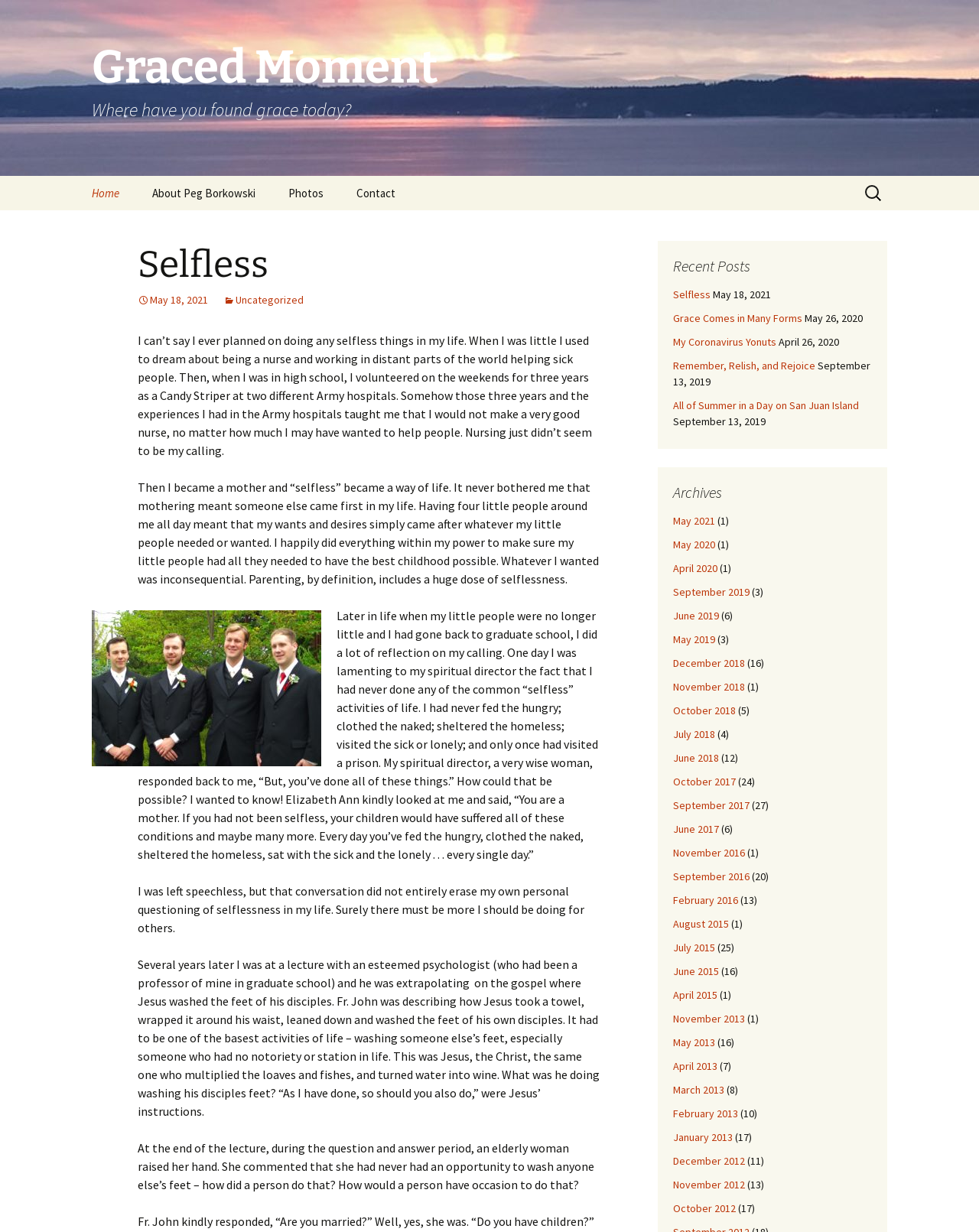Please find the bounding box coordinates of the clickable region needed to complete the following instruction: "Click on the 'Home' link". The bounding box coordinates must consist of four float numbers between 0 and 1, i.e., [left, top, right, bottom].

[0.078, 0.143, 0.138, 0.171]